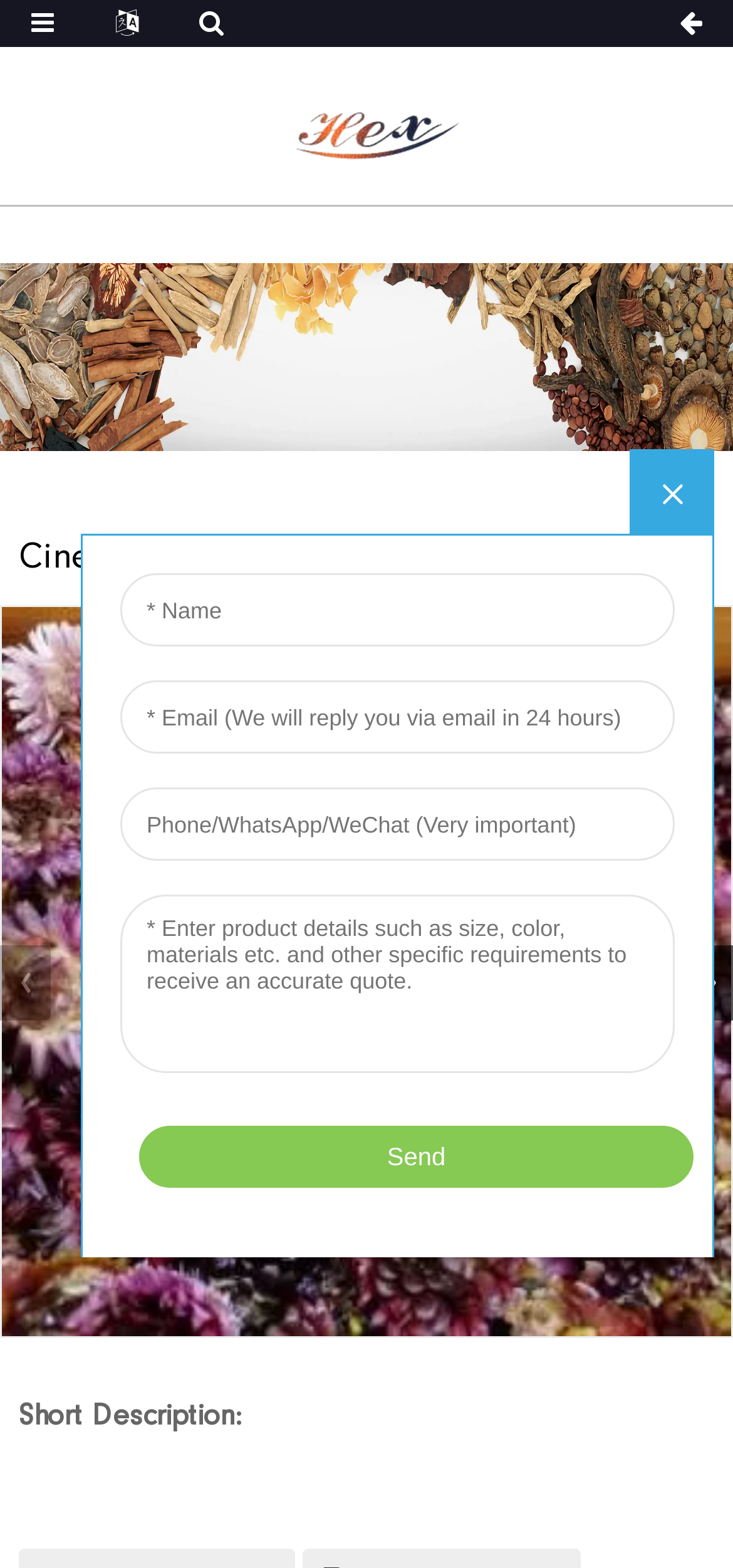How many images are there in the banner?
Please provide a single word or phrase as the answer based on the screenshot.

3